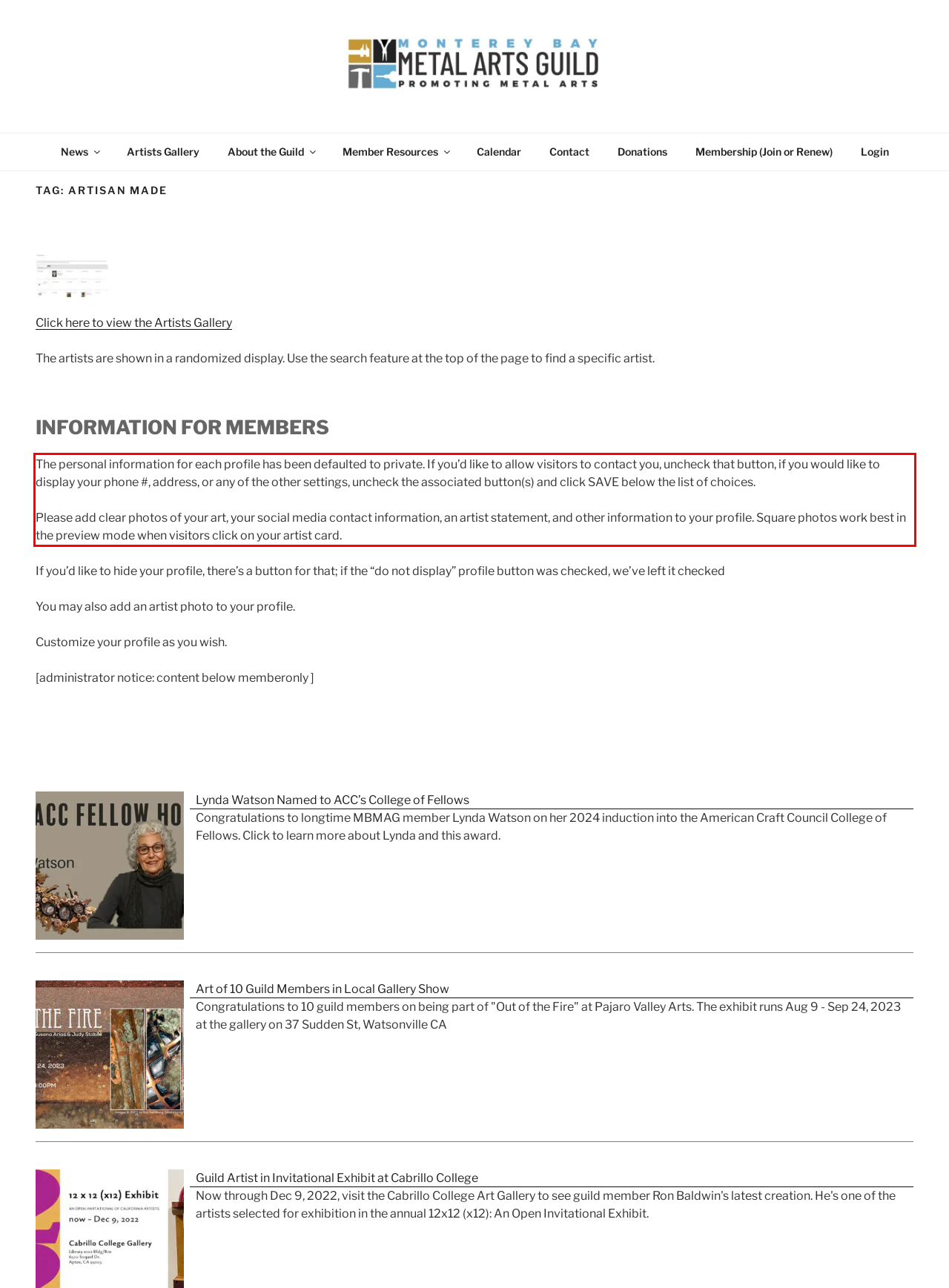Identify the text within the red bounding box on the webpage screenshot and generate the extracted text content.

The personal information for each profile has been defaulted to private. If you’d like to allow visitors to contact you, uncheck that button, if you would like to display your phone #, address, or any of the other settings, uncheck the associated button(s) and click SAVE below the list of choices. Please add clear photos of your art, your social media contact information, an artist statement, and other information to your profile. Square photos work best in the preview mode when visitors click on your artist card.